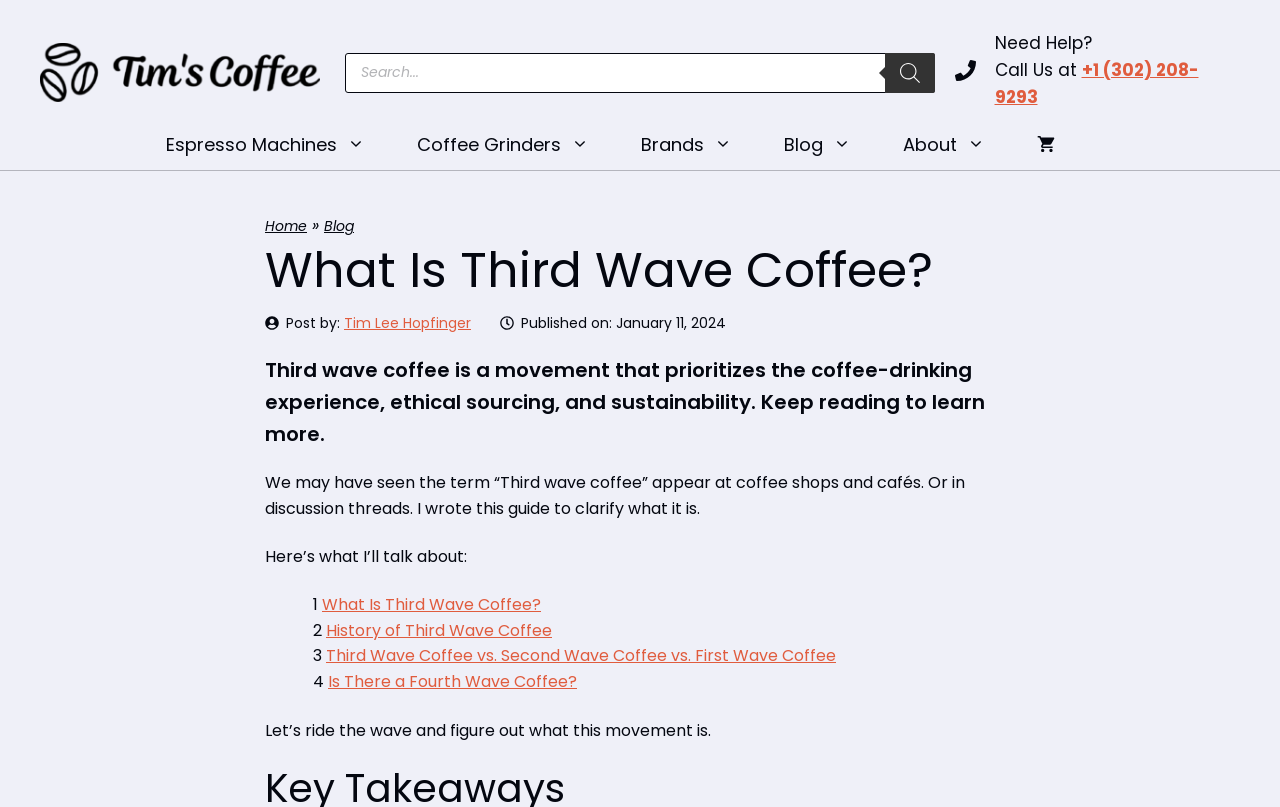Determine the bounding box coordinates of the target area to click to execute the following instruction: "Call the customer service."

[0.777, 0.072, 0.936, 0.136]